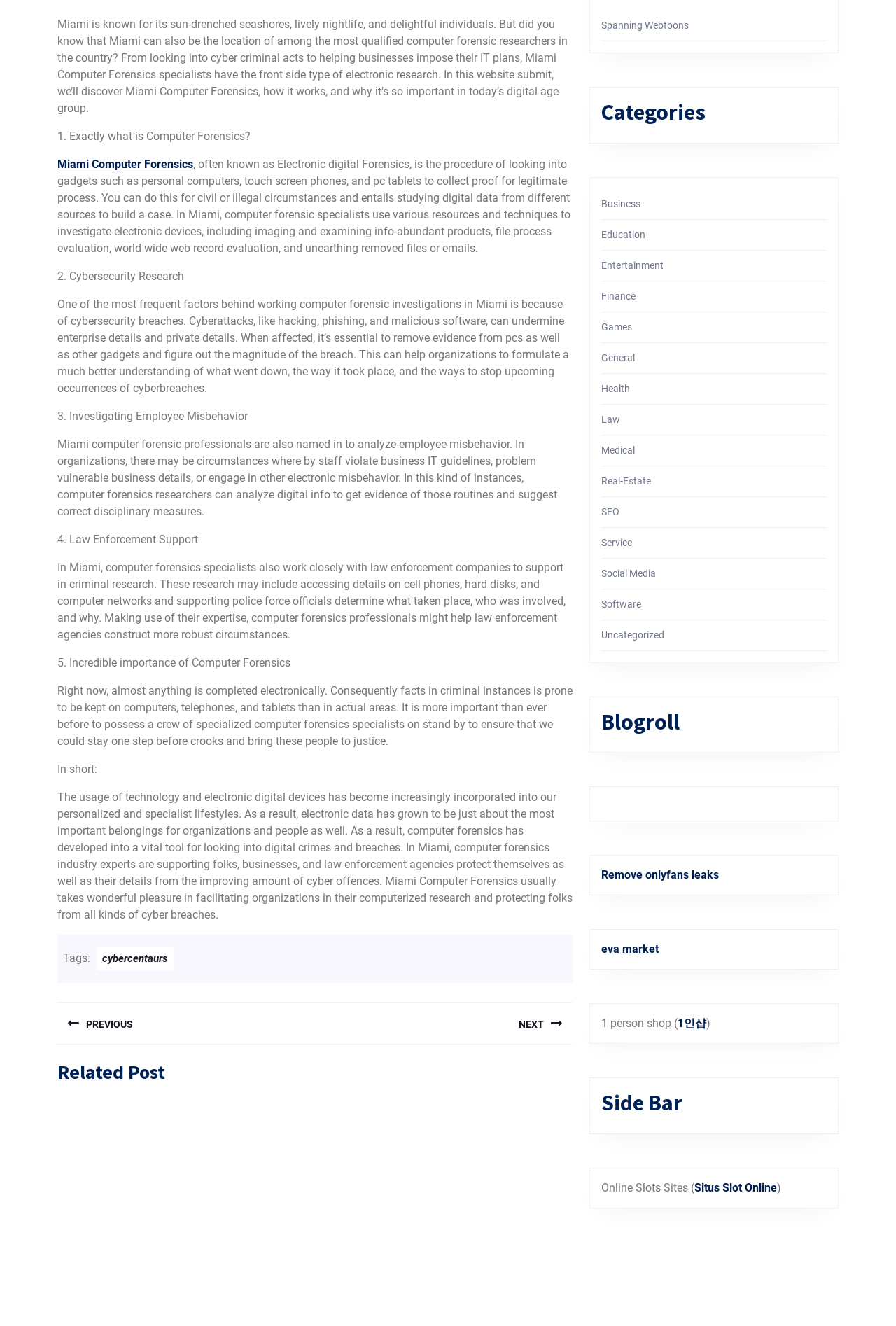Based on the element description Wix.com, identify the bounding box of the UI element in the given webpage screenshot. The coordinates should be in the format (top-left x, top-left y, bottom-right x, bottom-right y) and must be between 0 and 1.

None